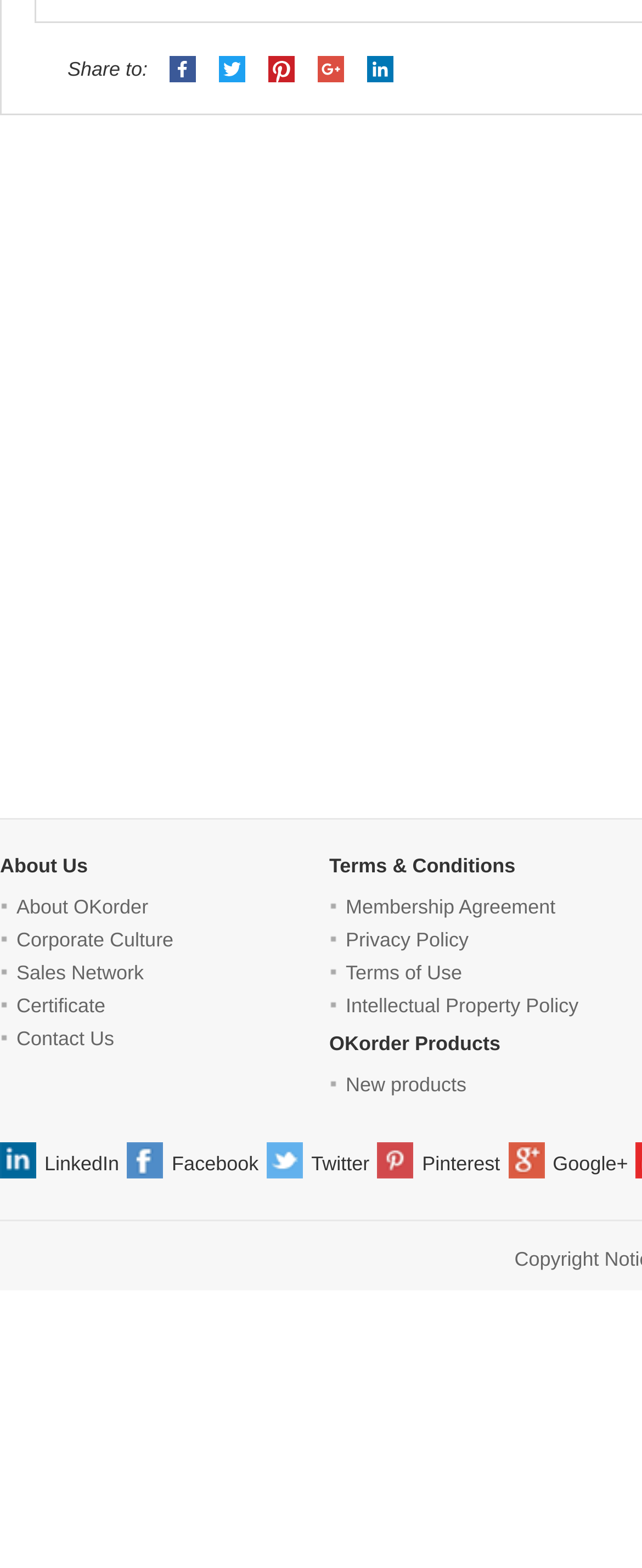Determine the bounding box coordinates of the region to click in order to accomplish the following instruction: "Learn about Corporate Culture". Provide the coordinates as four float numbers between 0 and 1, specifically [left, top, right, bottom].

[0.026, 0.592, 0.27, 0.607]